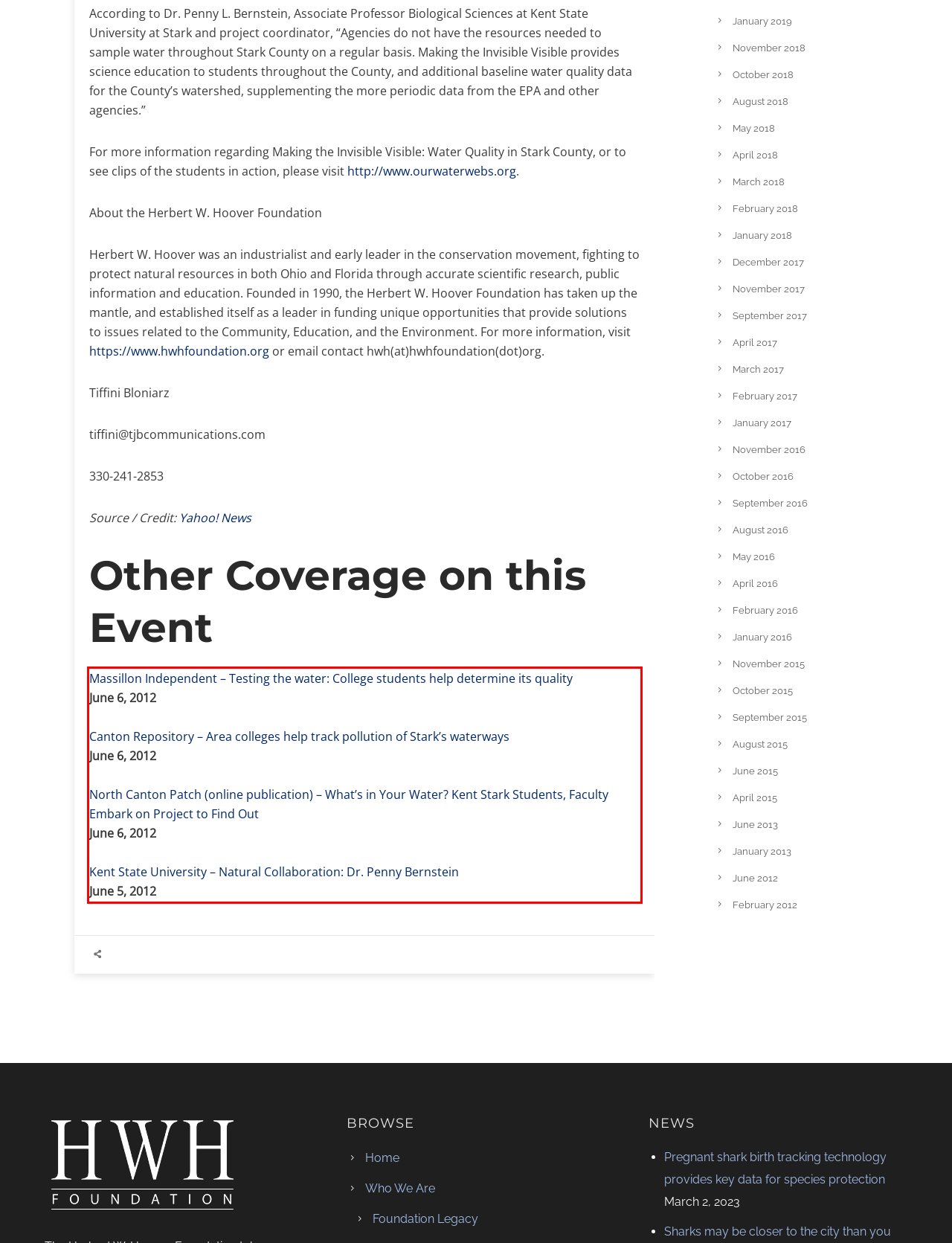Observe the screenshot of the webpage, locate the red bounding box, and extract the text content within it.

Massillon Independent – Testing the water: College students help determine its quality June 6, 2012 Canton Repository – Area colleges help track pollution of Stark’s waterways June 6, 2012 North Canton Patch (online publication) – What’s in Your Water? Kent Stark Students, Faculty Embark on Project to Find Out June 6, 2012 Kent State University – Natural Collaboration: Dr. Penny Bernstein June 5, 2012